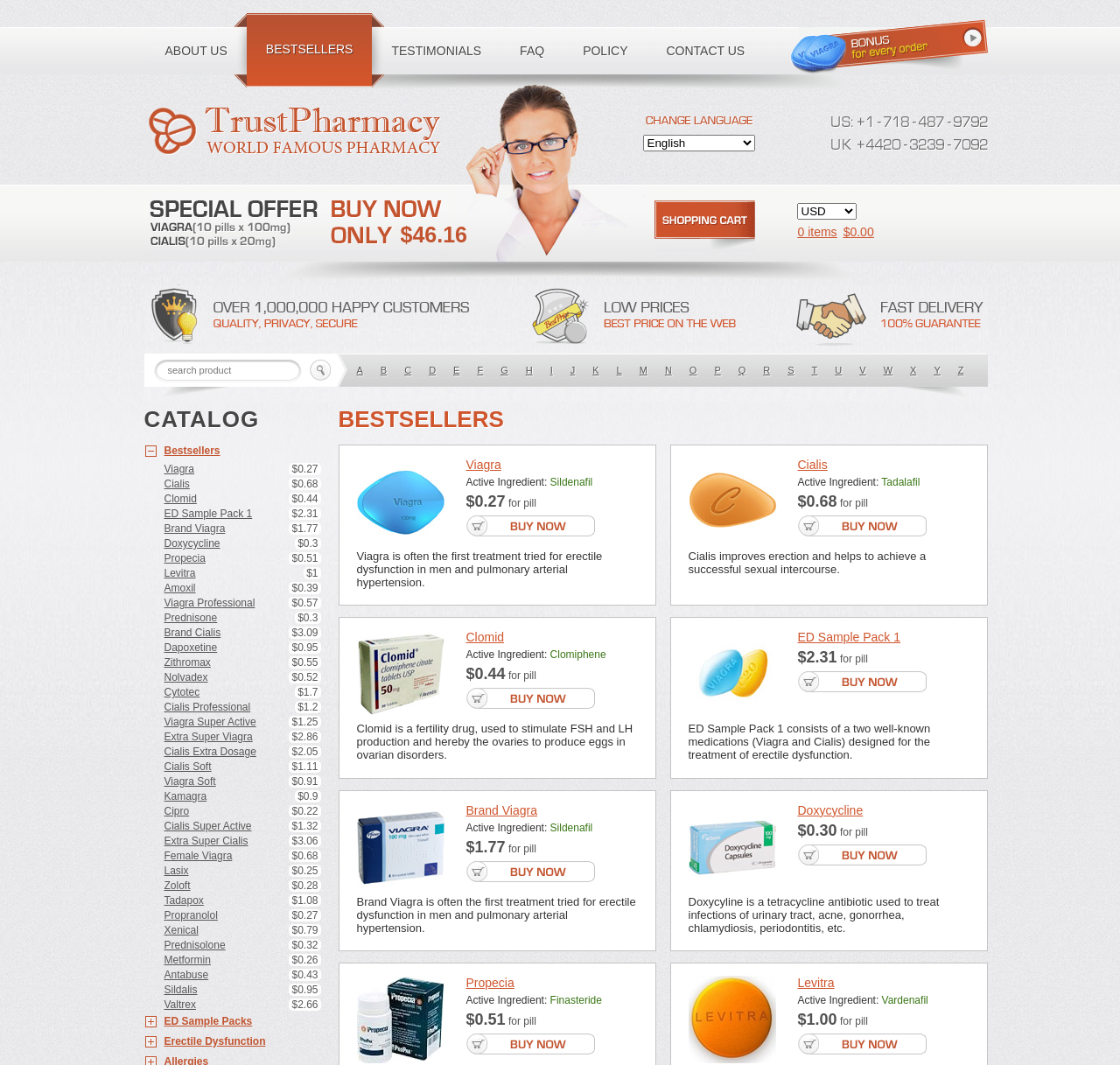What is the purpose of the search box?
Refer to the image and provide a one-word or short phrase answer.

To search products